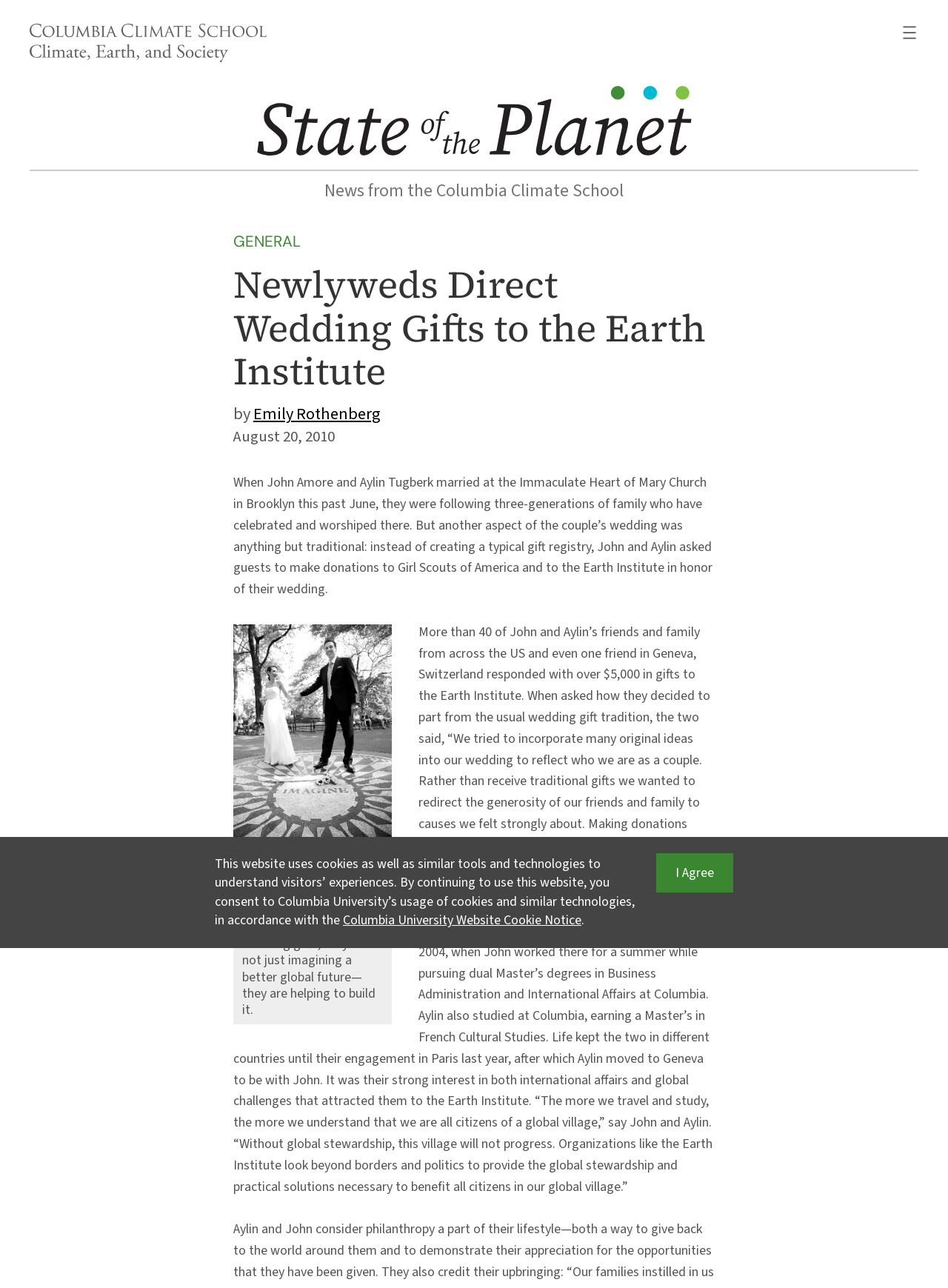Please find and generate the text of the main header of the webpage.

Newlyweds Direct Wedding Gifts to the Earth Institute